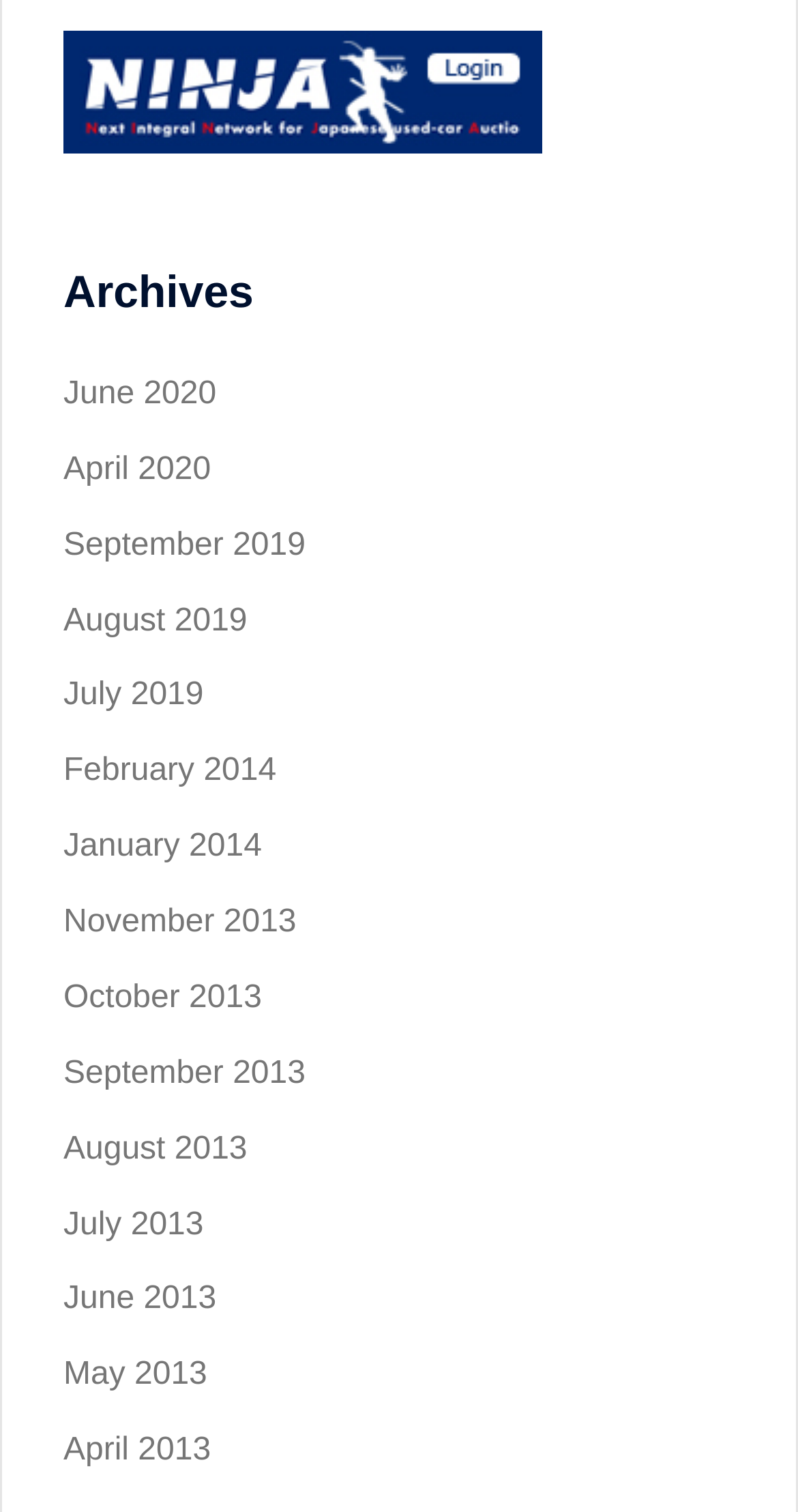Analyze the image and give a detailed response to the question:
What is the category of the webpage?

The webpage has a heading 'Archives' which suggests that the webpage is categorized under archives, possibly containing a collection of past articles or posts.